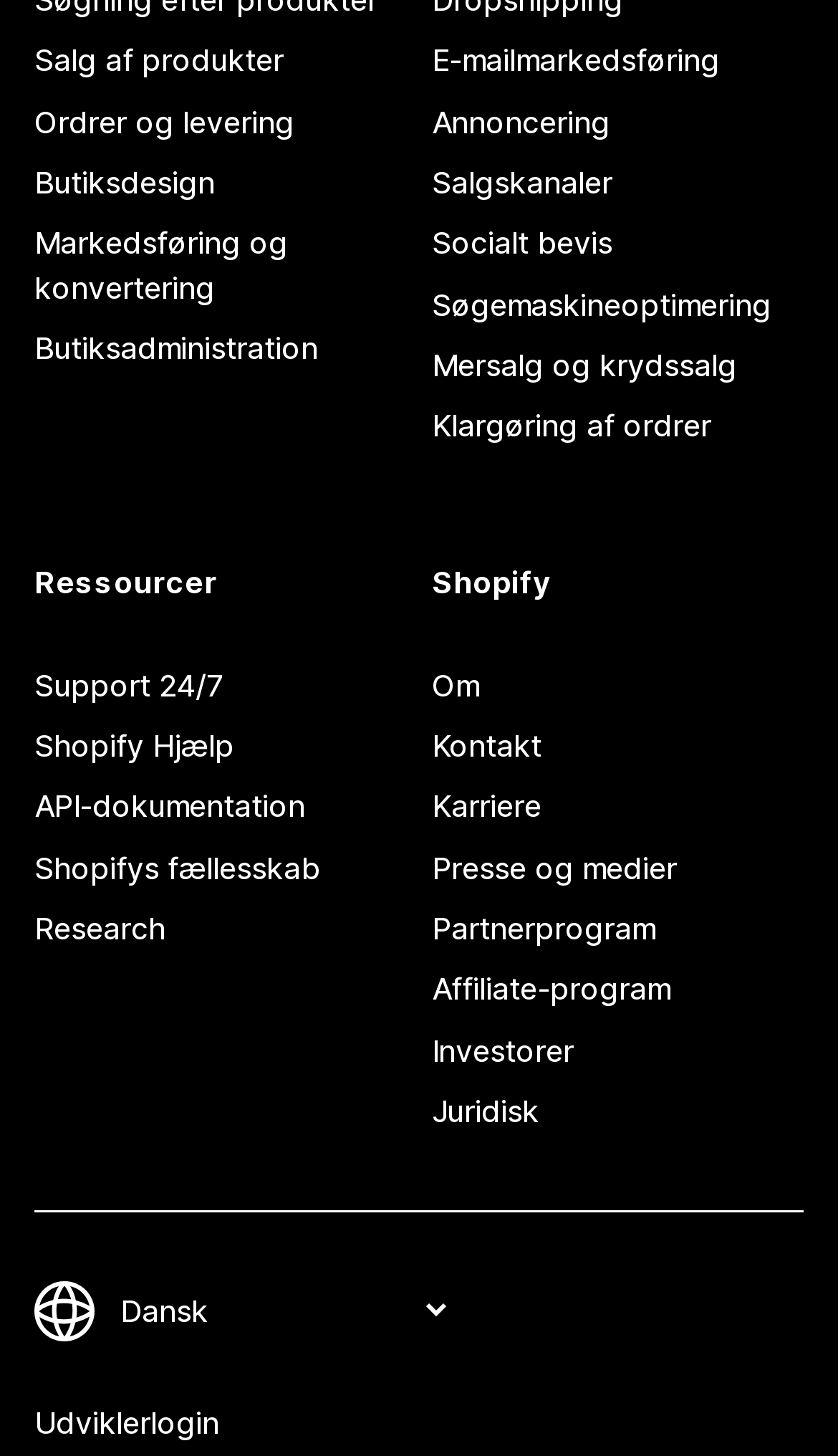How many links are there in the 'Ressourcer' category?
Based on the image content, provide your answer in one word or a short phrase.

7